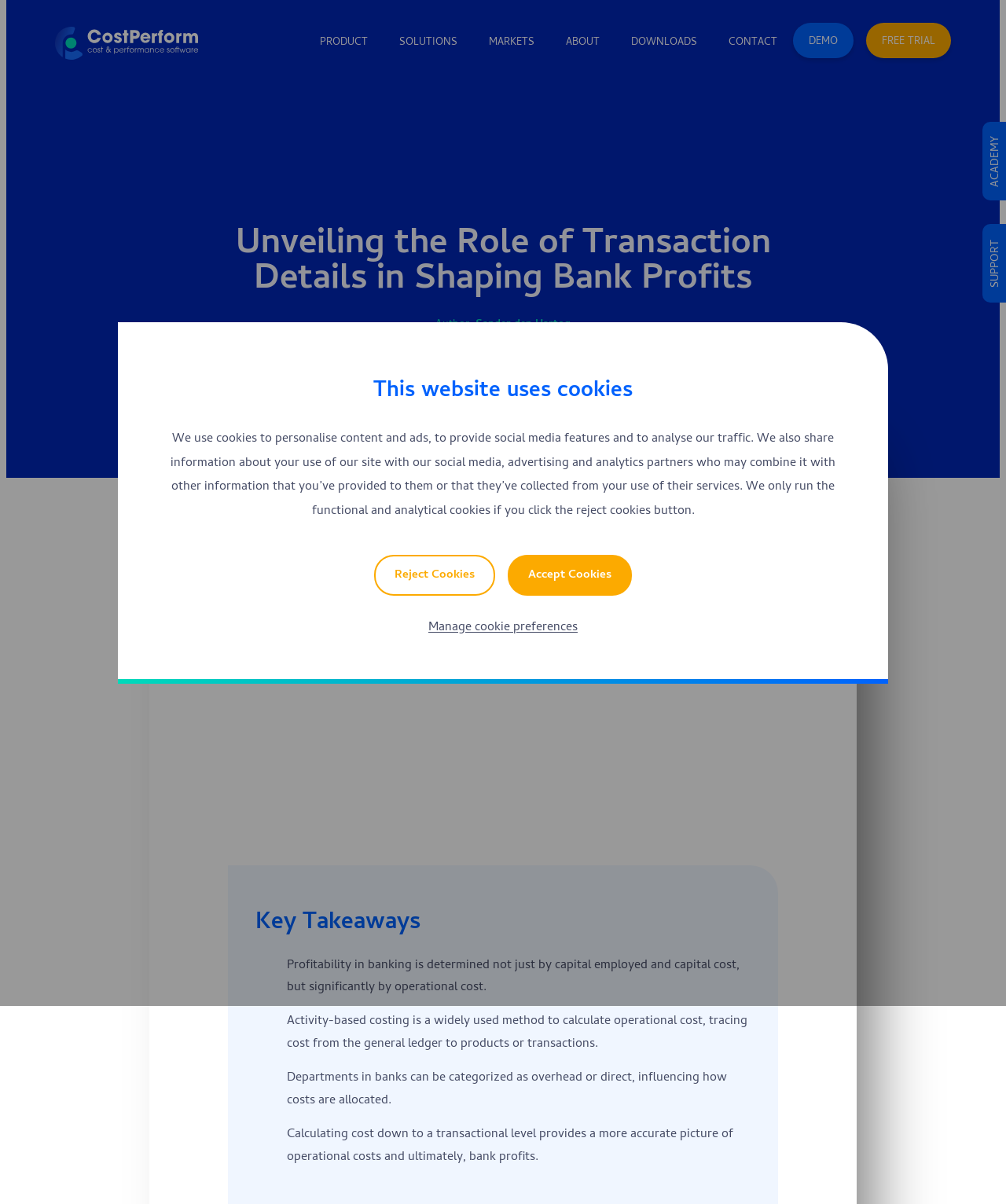Provide the bounding box coordinates of the area you need to click to execute the following instruction: "Click the Costperform logo".

[0.055, 0.022, 0.197, 0.049]